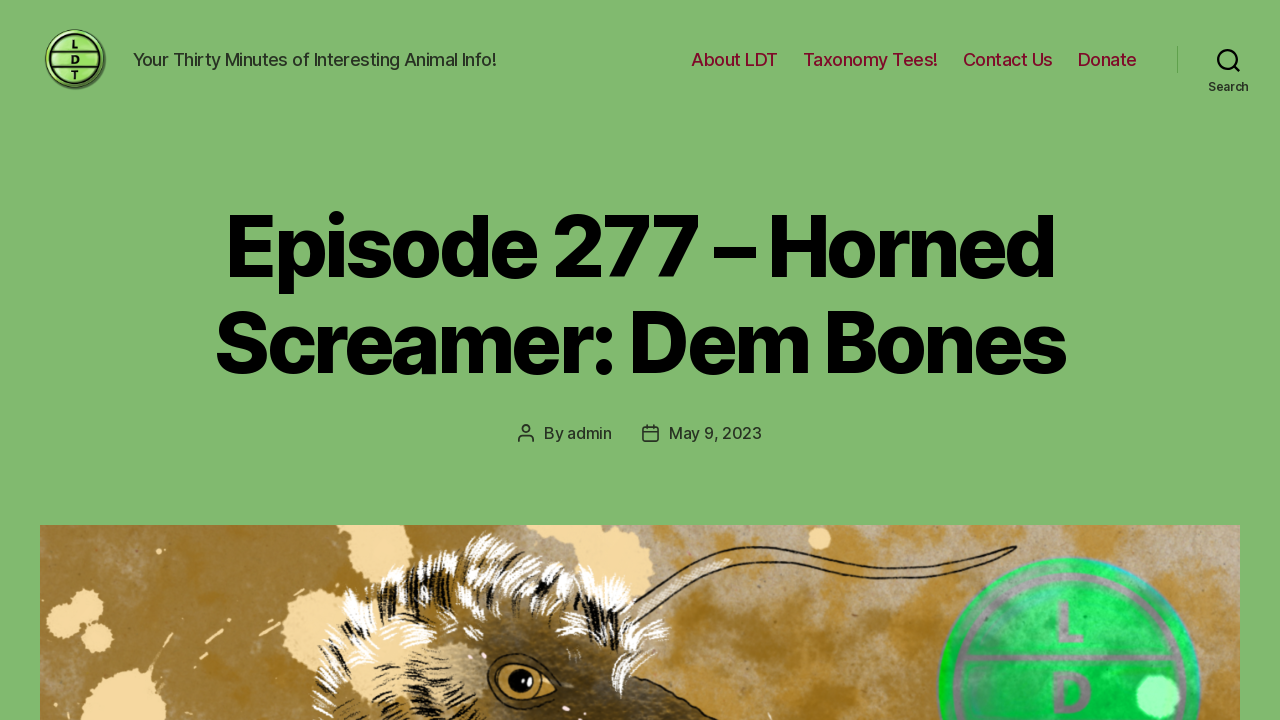How many links are in the navigation?
Give a comprehensive and detailed explanation for the question.

I counted the number of link elements within the navigation element, which are 'About LDT', 'Taxonomy Tees!', 'Contact Us', and 'Donate'.